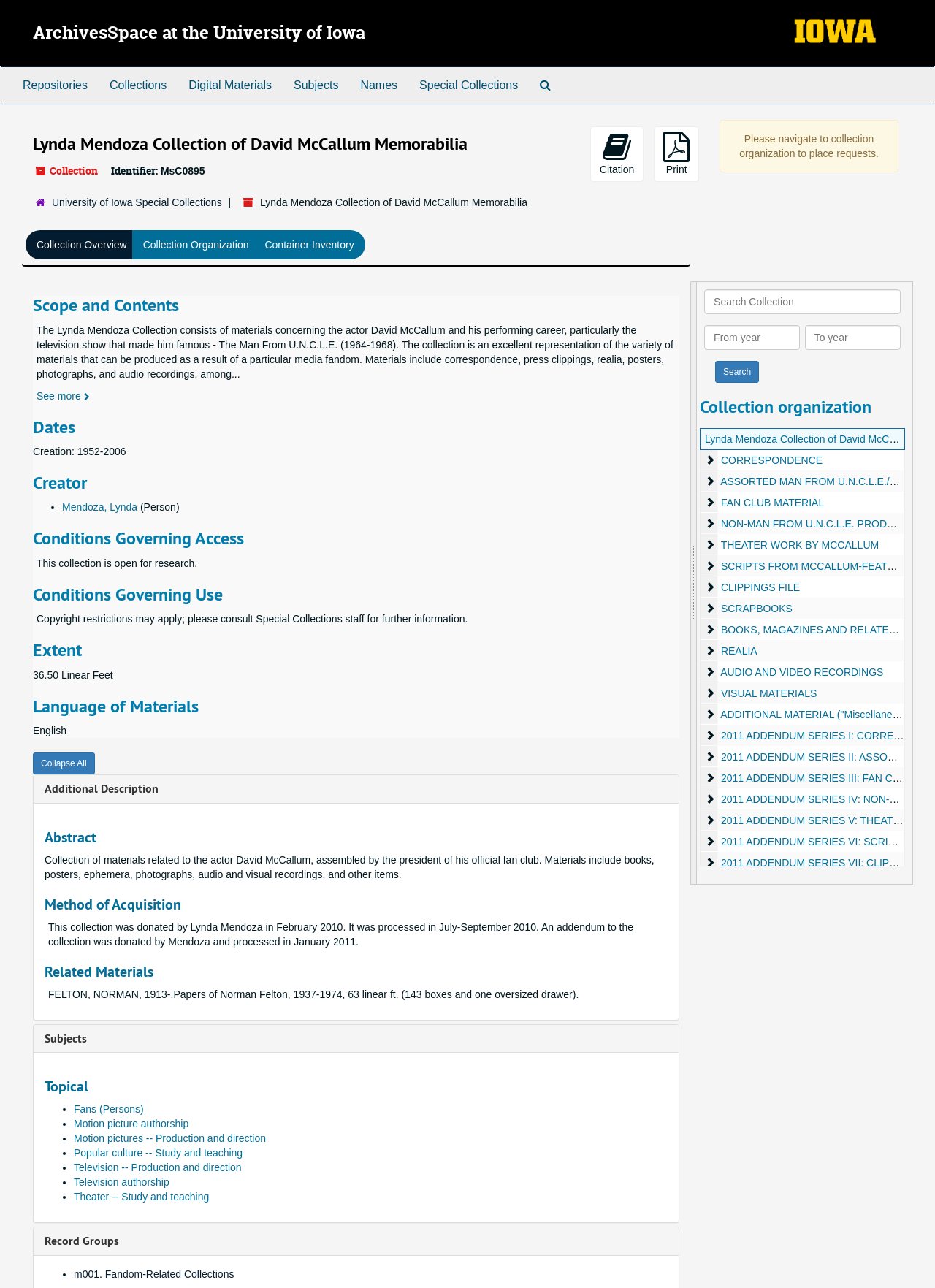Using floating point numbers between 0 and 1, provide the bounding box coordinates in the format (top-left x, top-left y, bottom-right x, bottom-right y). Locate the UI element described here: BOOKS, MAGAZINES AND RELATED MATERIALS

[0.749, 0.48, 0.77, 0.497]